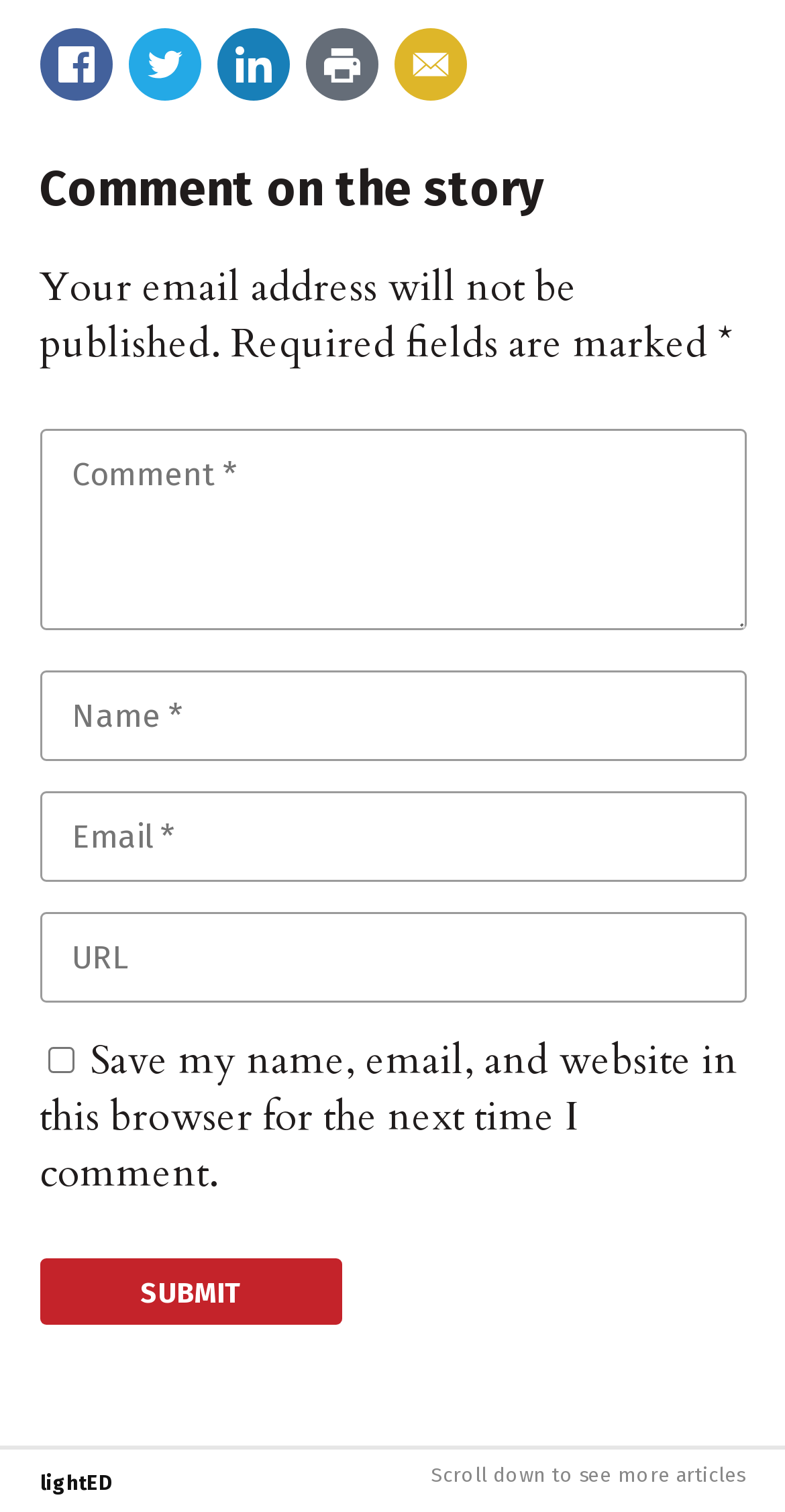How many links are at the top of the page?
Give a one-word or short-phrase answer derived from the screenshot.

5